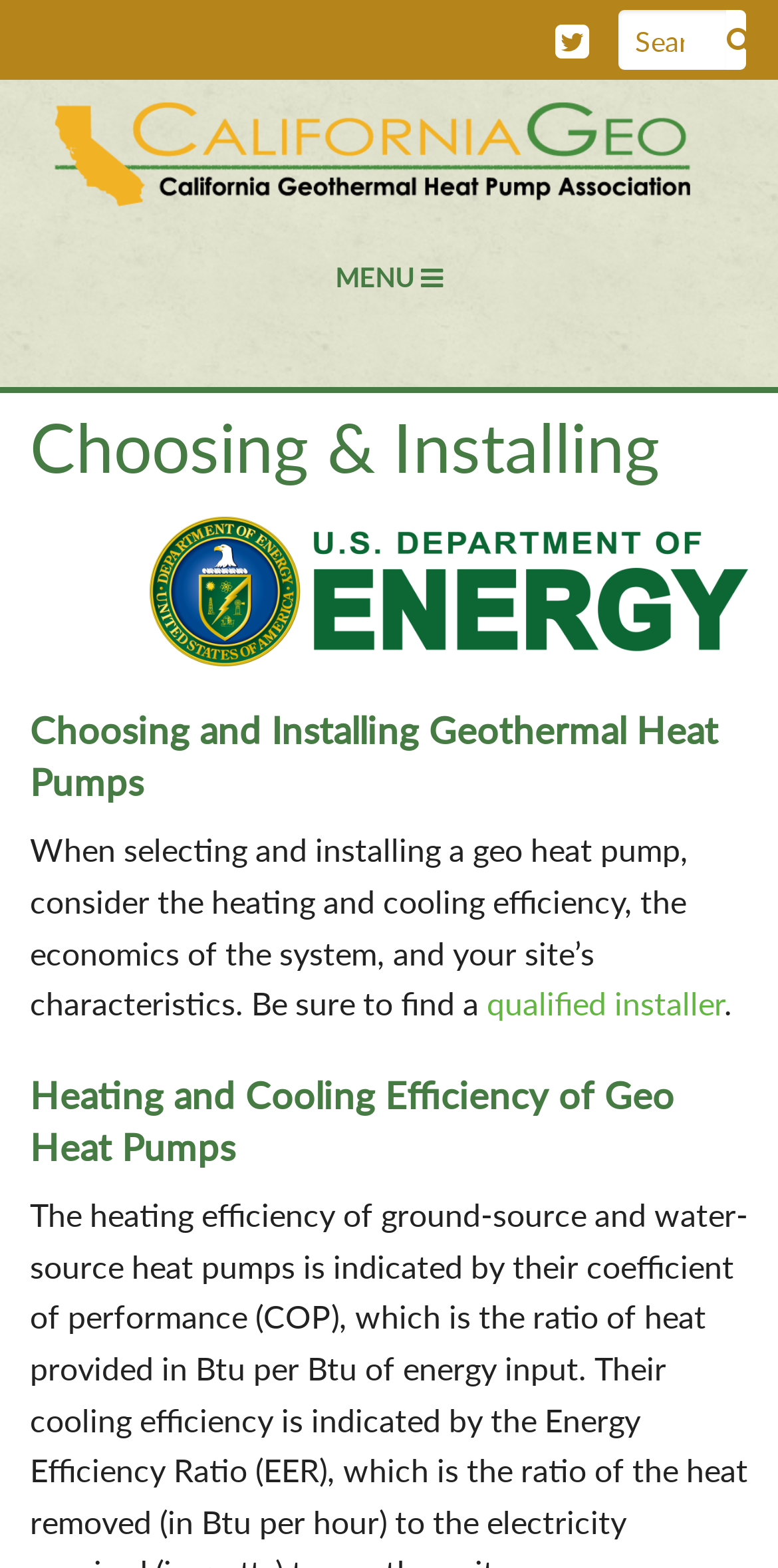Provide the bounding box coordinates of the area you need to click to execute the following instruction: "visit social media page".

[0.688, 0.006, 0.77, 0.045]